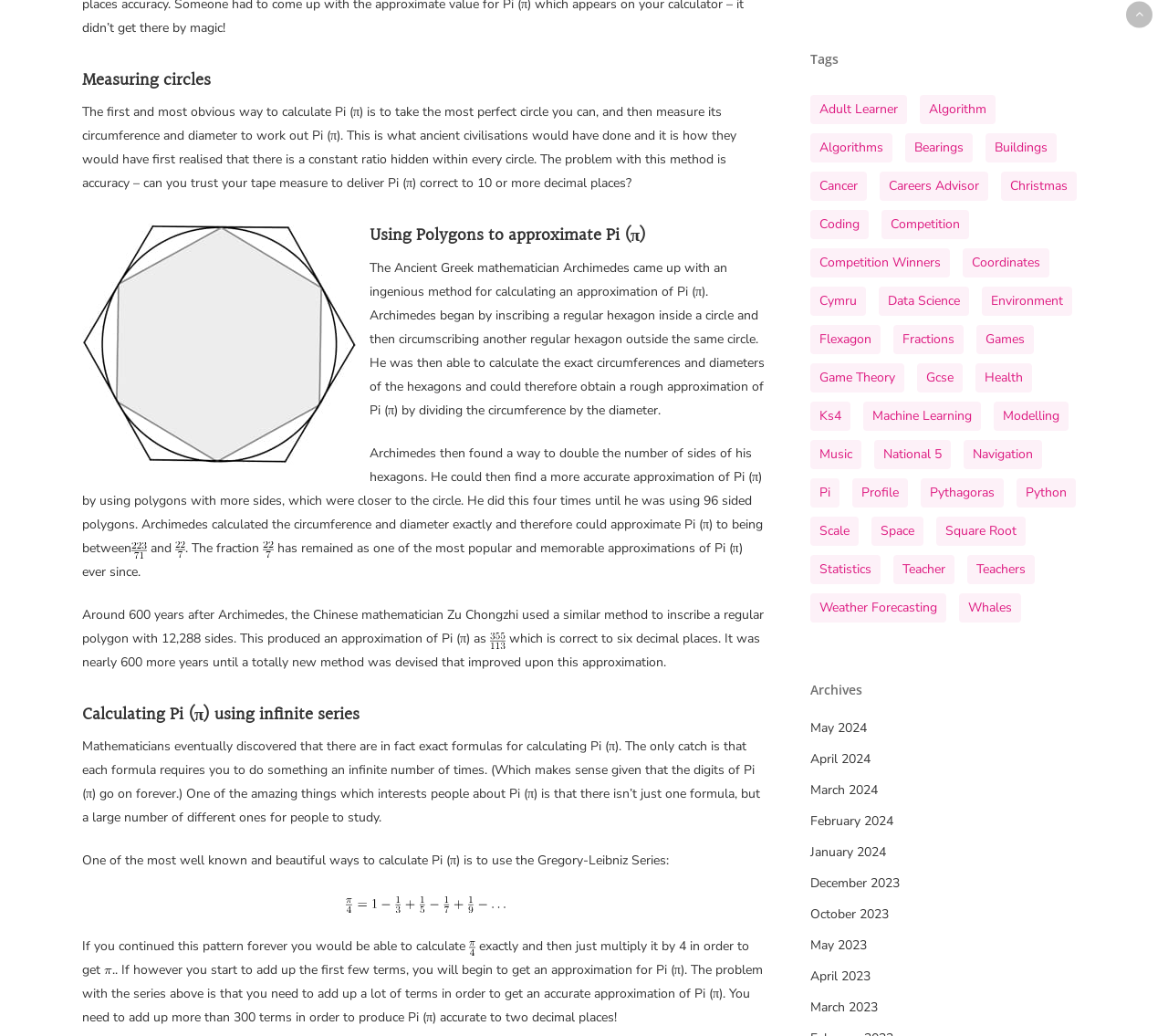Who is the ancient Greek mathematician mentioned?
Using the details shown in the screenshot, provide a comprehensive answer to the question.

The ancient Greek mathematician mentioned is Archimedes, who came up with an ingenious method for calculating an approximation of Pi by inscribing a regular hexagon inside a circle and then circumscribing another regular hexagon outside the same circle.